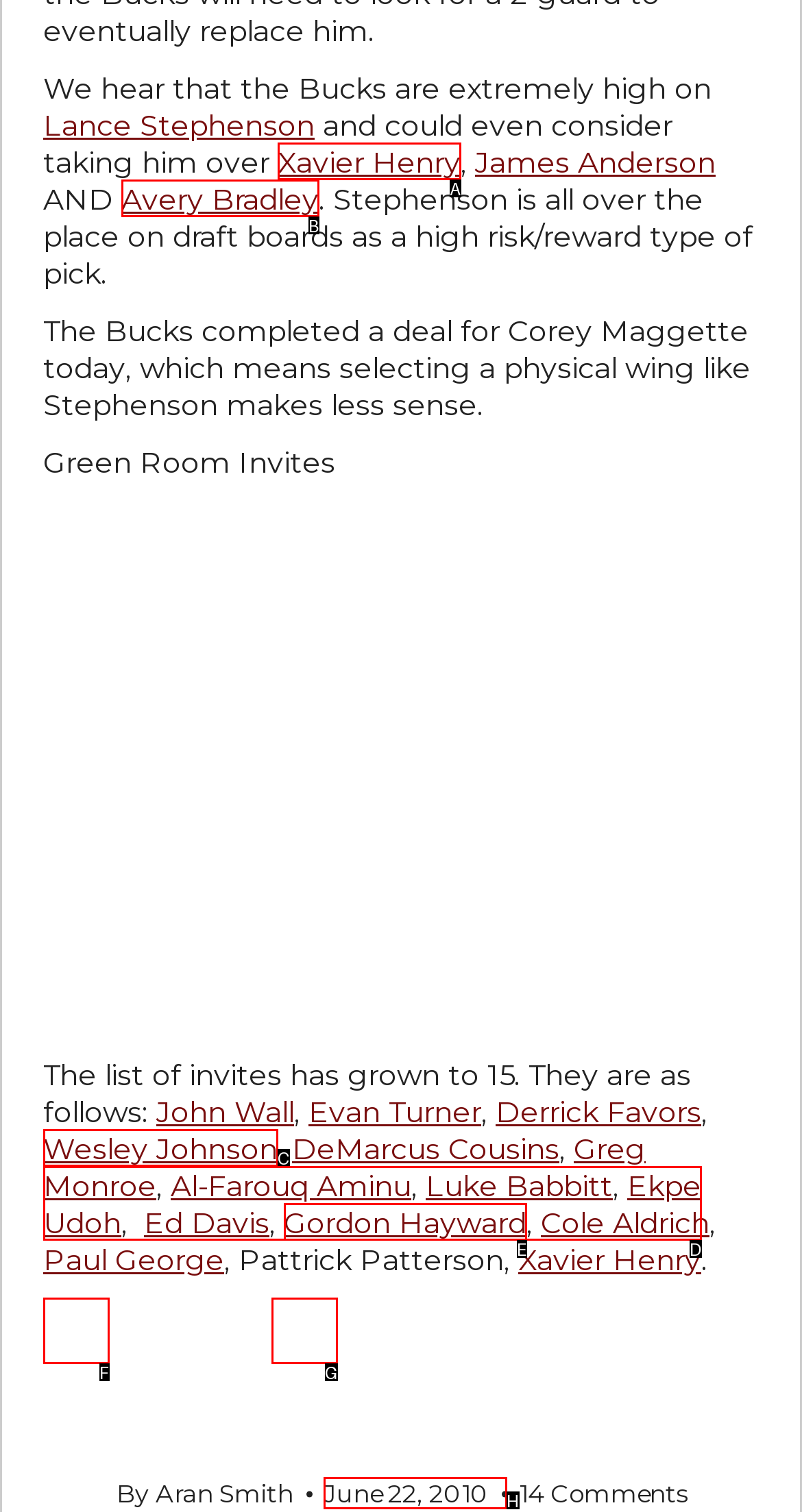From the given options, indicate the letter that corresponds to the action needed to complete this task: Check the date of the article. Respond with only the letter.

H